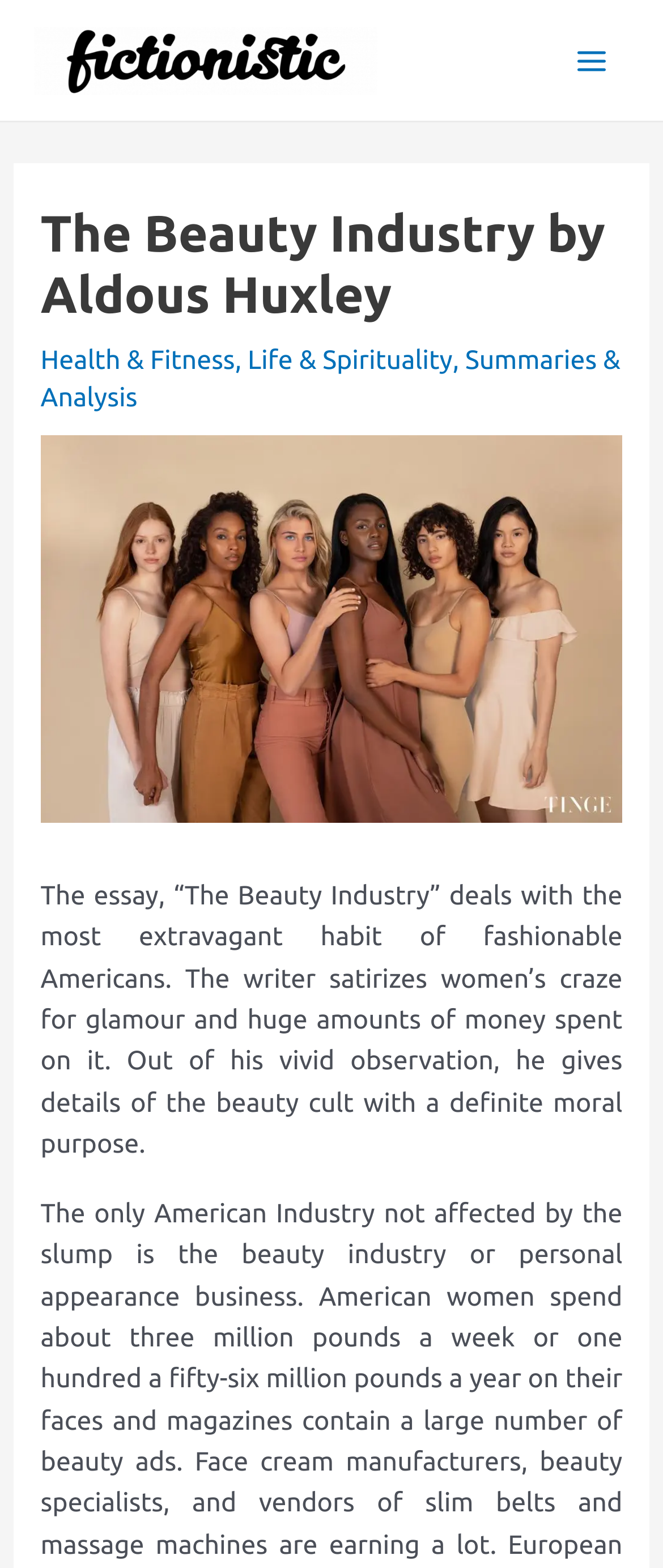Determine the bounding box coordinates of the UI element described by: "alt="Fictionistic articles and news"".

[0.051, 0.028, 0.569, 0.046]